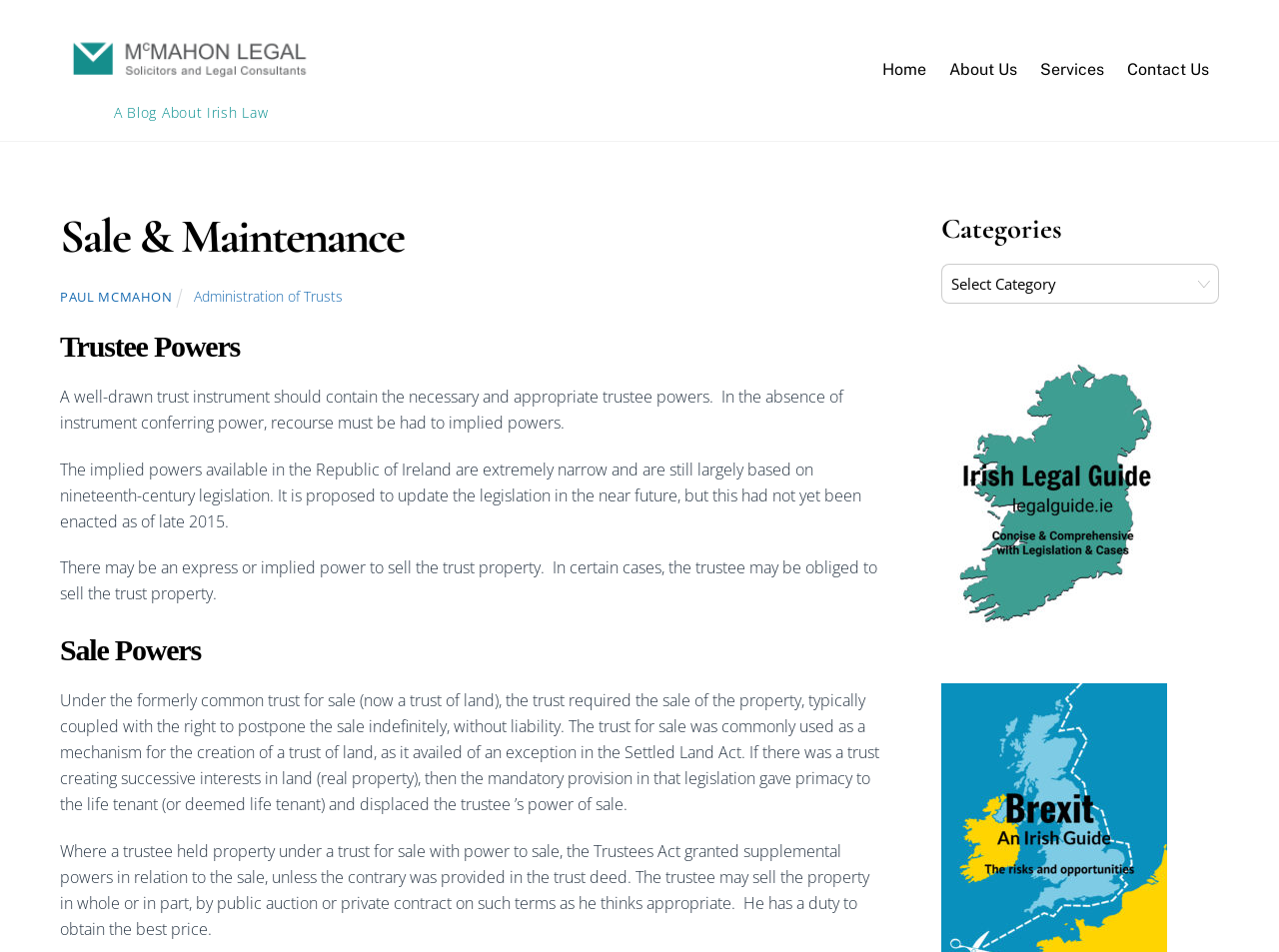Identify and provide the title of the webpage.

Sale & Maintenance